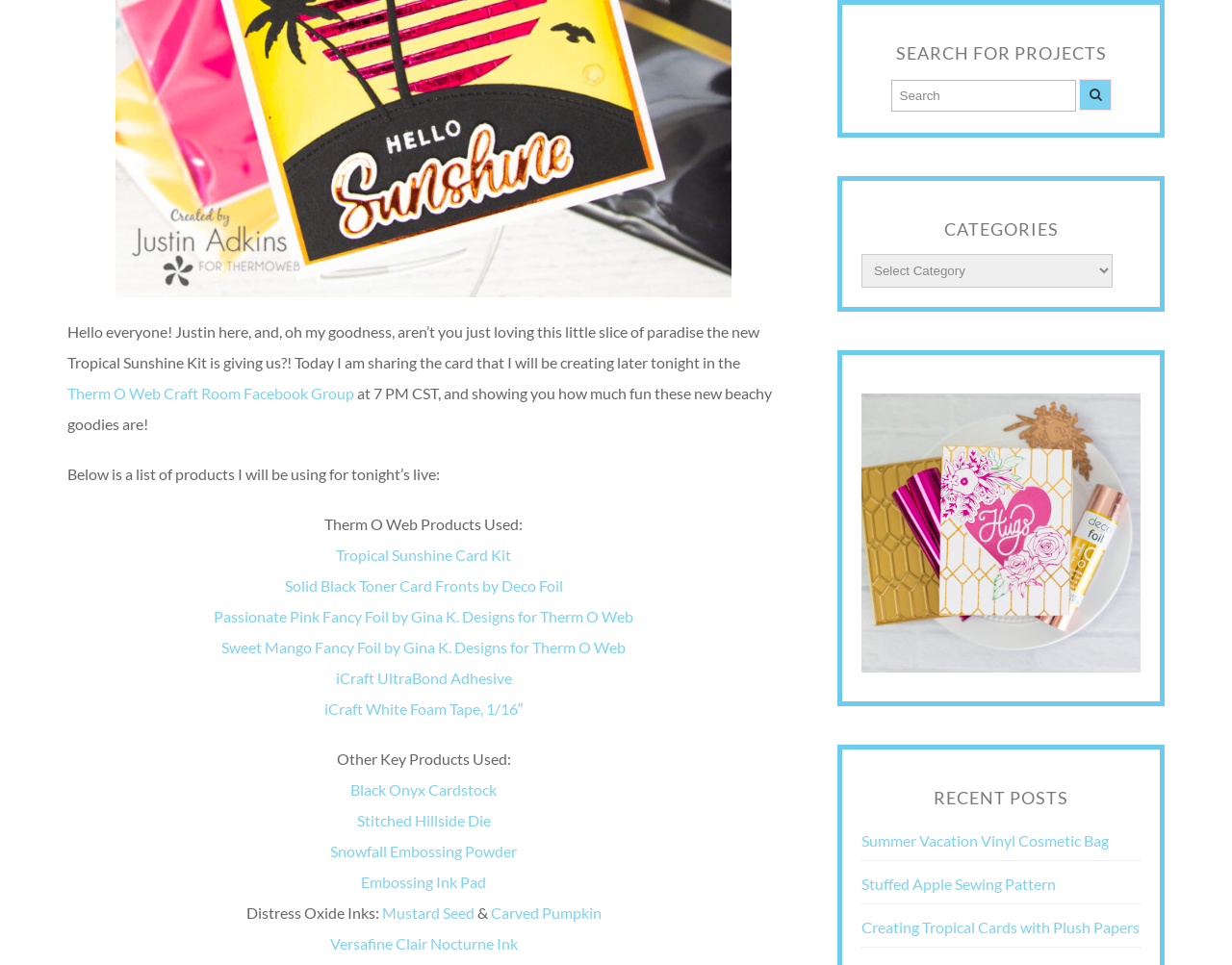Find the bounding box coordinates for the area that should be clicked to accomplish the instruction: "Join the Therm O Web Craft Room Facebook Group".

[0.055, 0.398, 0.288, 0.417]